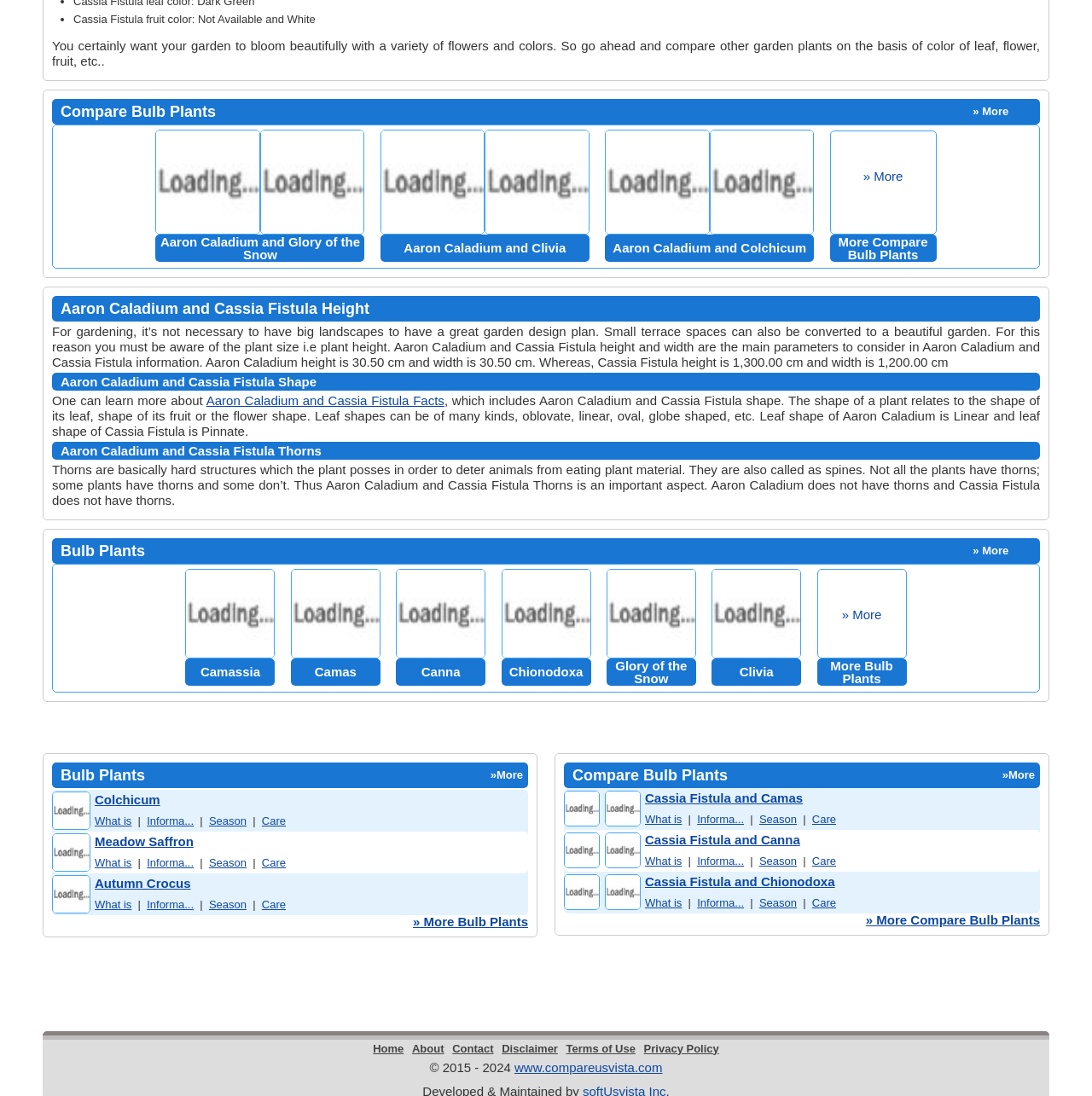Identify the coordinates of the bounding box for the element that must be clicked to accomplish the instruction: "Compare Aaron Caladium and Glory of the Snow".

[0.143, 0.214, 0.334, 0.239]